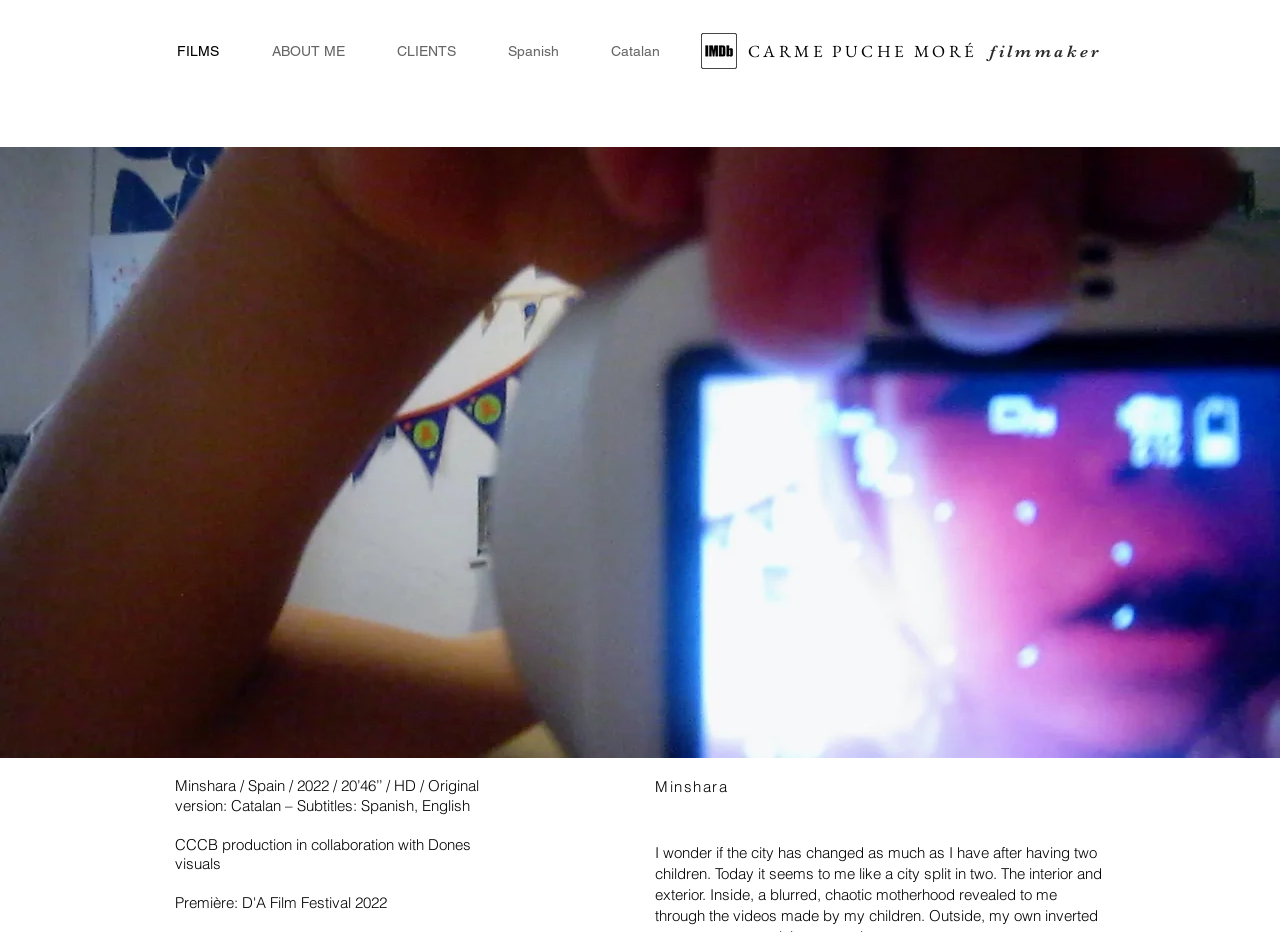Give the bounding box coordinates for the element described as: "Spanish".

[0.377, 0.028, 0.457, 0.082]